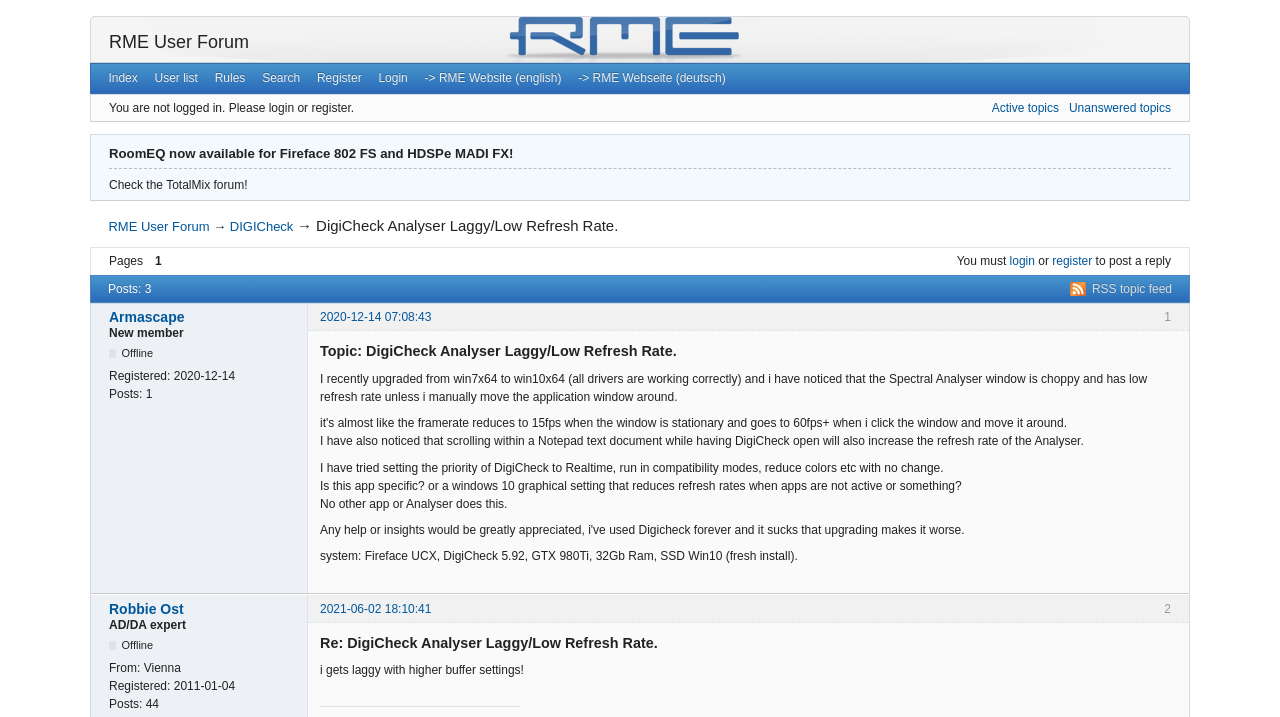Select the bounding box coordinates of the element I need to click to carry out the following instruction: "view active topics".

[0.775, 0.14, 0.827, 0.16]